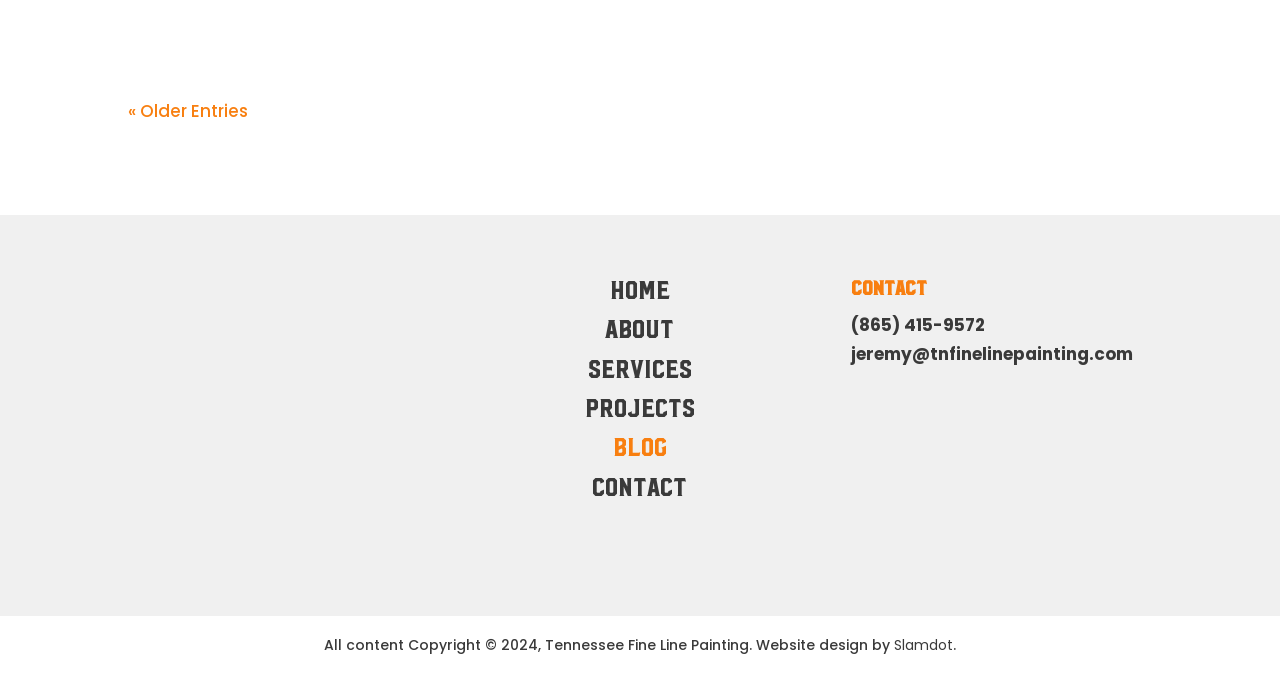Kindly provide the bounding box coordinates of the section you need to click on to fulfill the given instruction: "Find an office".

None